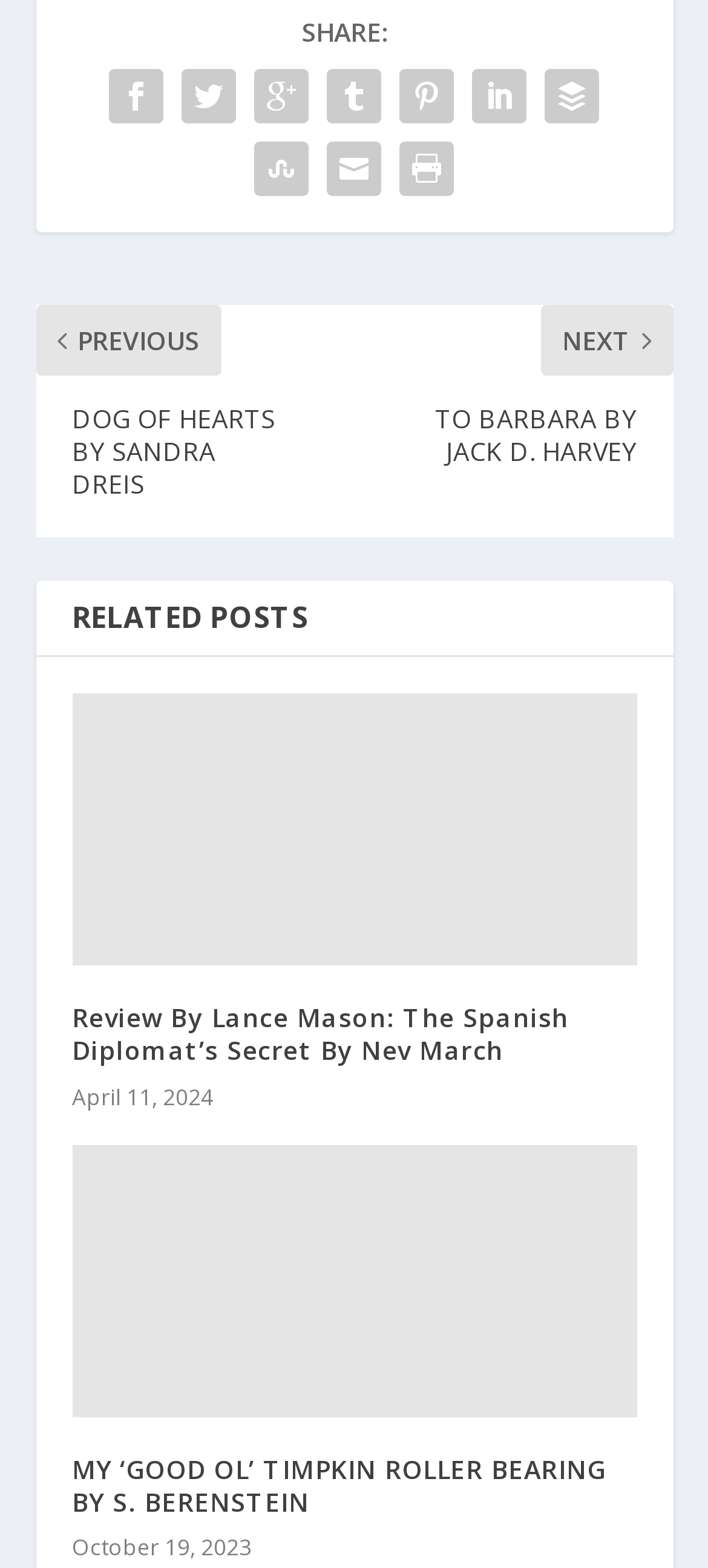Provide a short answer to the following question with just one word or phrase: What is the date of the second related post?

October 19, 2023